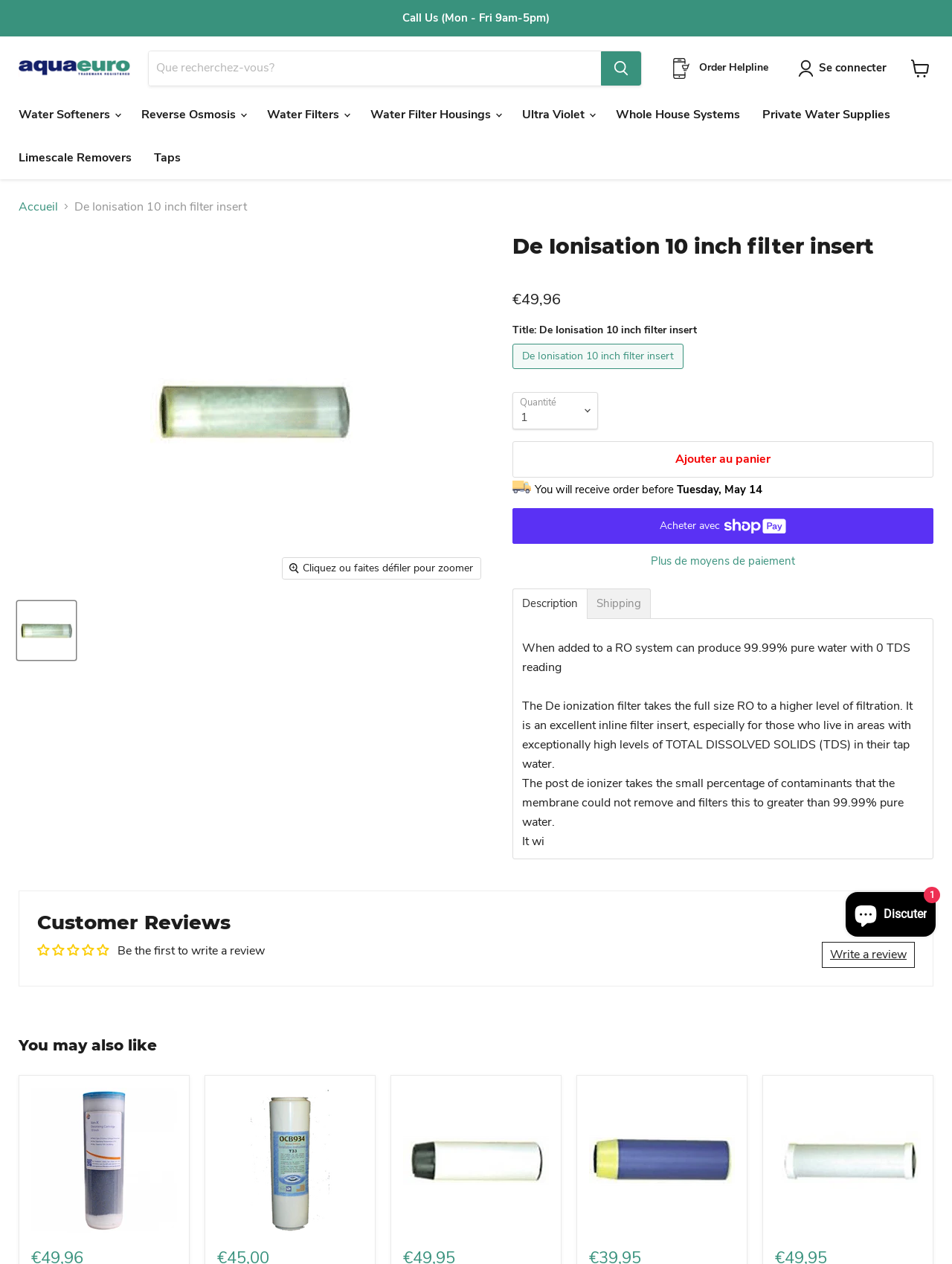Given the element description: "Acheter maintenant avec ShopPayAcheter avec", predict the bounding box coordinates of this UI element. The coordinates must be four float numbers between 0 and 1, given as [left, top, right, bottom].

[0.538, 0.402, 0.98, 0.43]